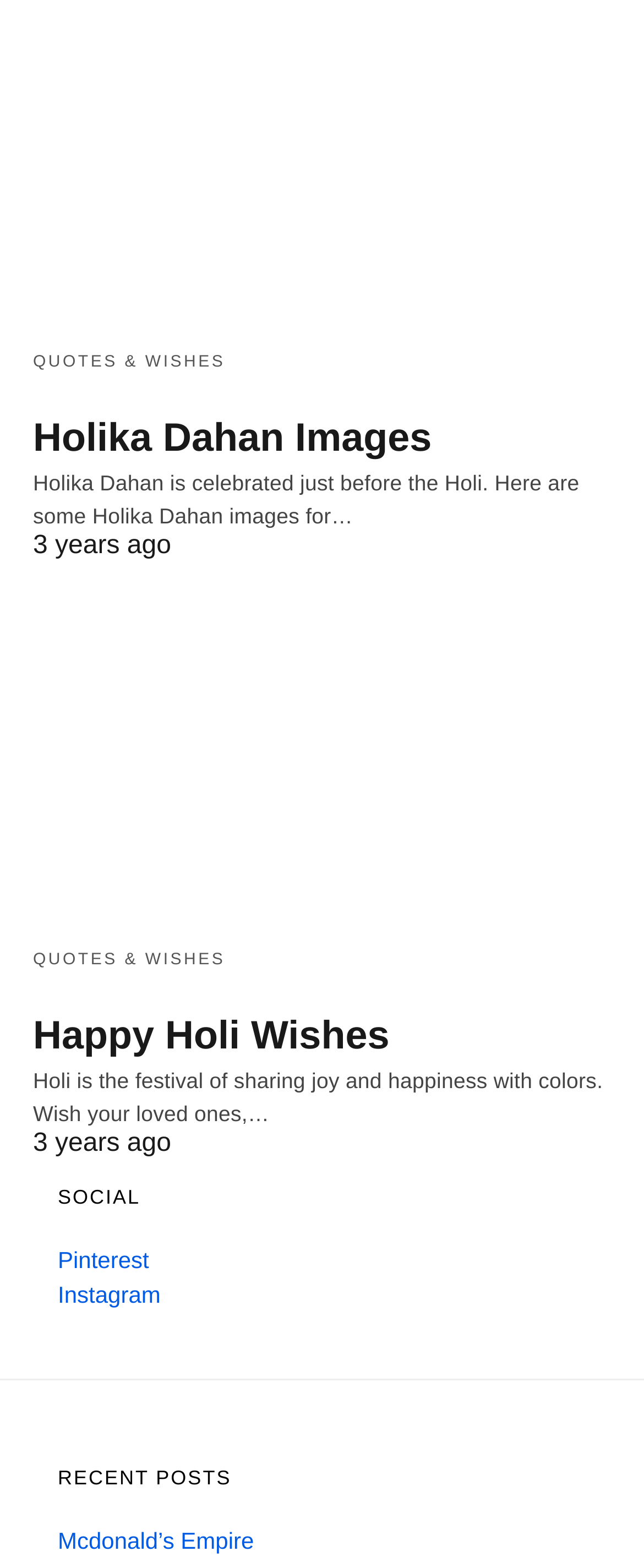Carefully examine the image and provide an in-depth answer to the question: What is the topic of the second heading?

The second heading on the webpage is 'Happy Holi Wishes', which is indicated by the element with the text 'Happy Holi Wishes' and bounding box coordinates [0.051, 0.648, 0.949, 0.674].